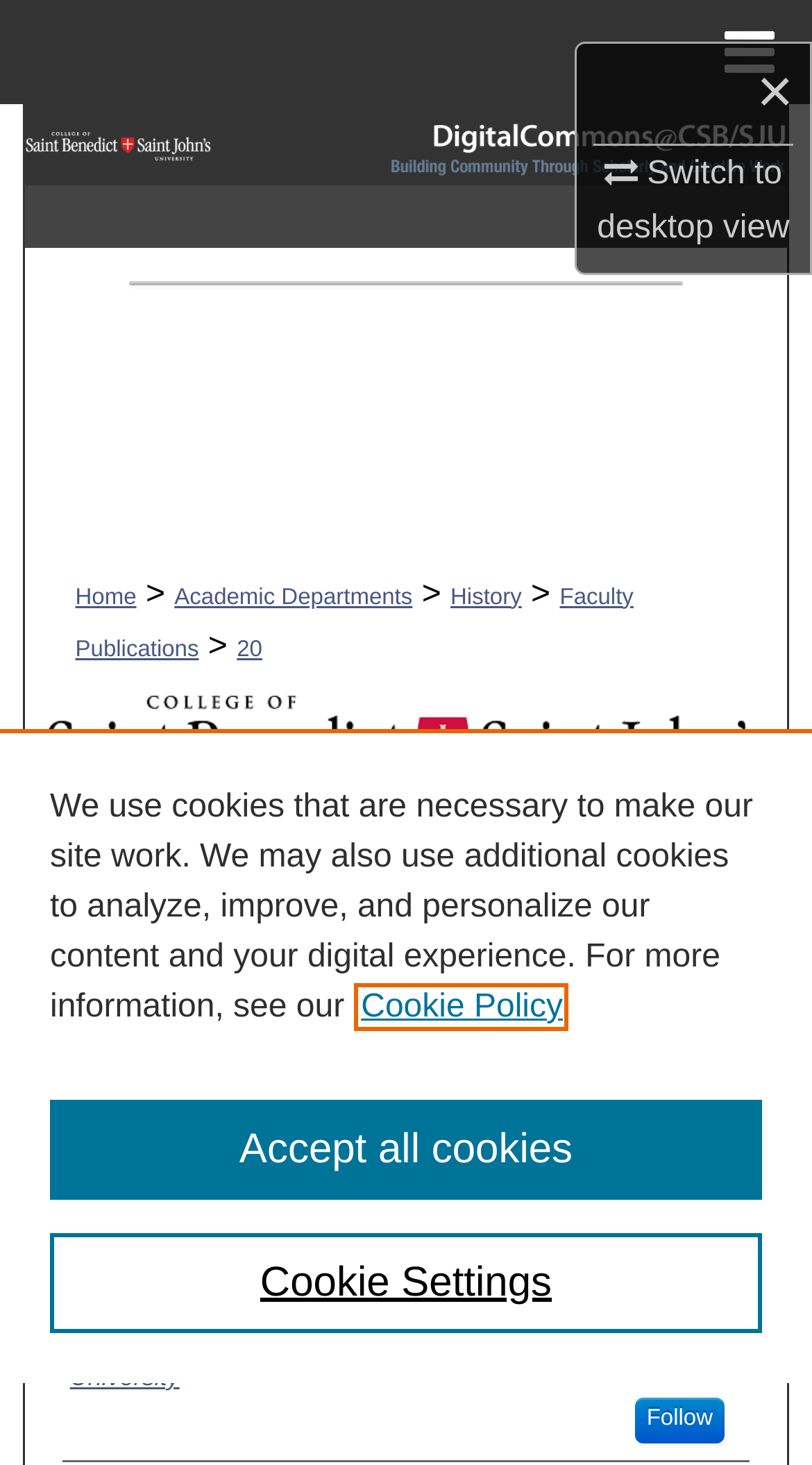Specify the bounding box coordinates of the area to click in order to execute this command: 'Follow'. The coordinates should consist of four float numbers ranging from 0 to 1, and should be formatted as [left, top, right, bottom].

[0.781, 0.929, 0.893, 0.96]